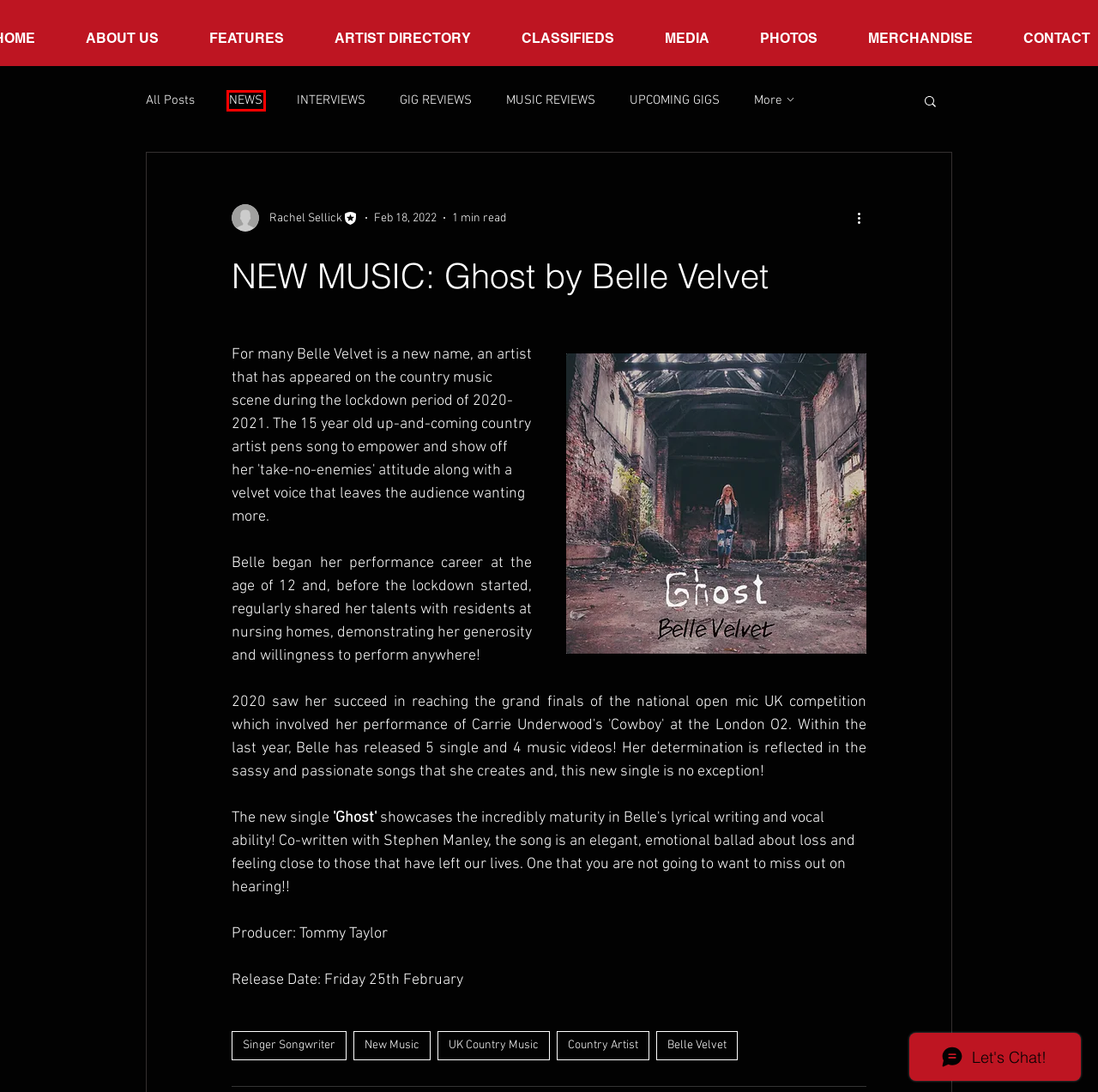You have been given a screenshot of a webpage, where a red bounding box surrounds a UI element. Identify the best matching webpage description for the page that loads after the element in the bounding box is clicked. Options include:
A. Singer Songwriter | fbc
B. NEWS
C. GIG REVIEWS
D. PHOTOS | fbc
E. INTERVIEWS
F. MUSIC REVIEWS
G. UPCOMING GIGS
H. ABOUT US | fbc

B